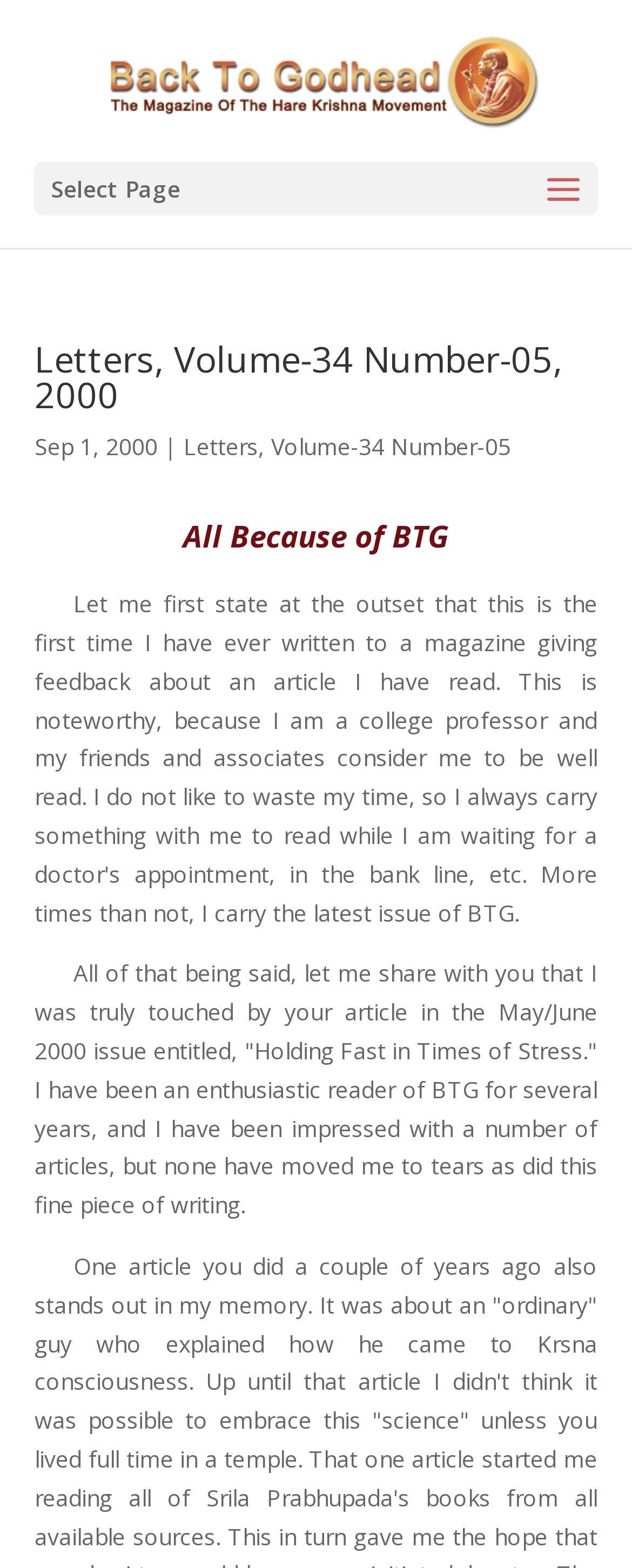Use a single word or phrase to answer the question: How many links are there in the page?

4